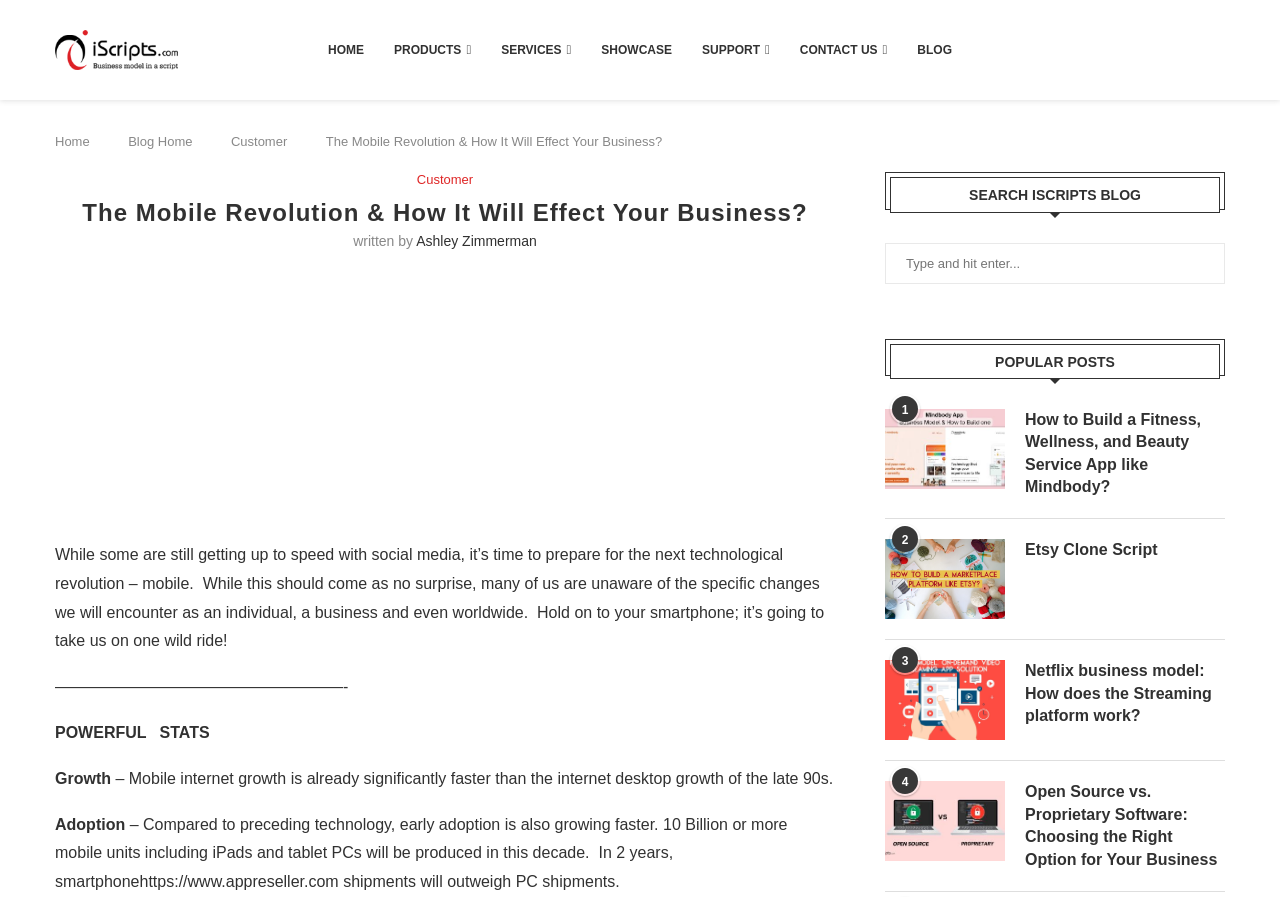Find the bounding box coordinates for the element described here: "title="Antoine Rostand, CEO Of Kayrros"".

None